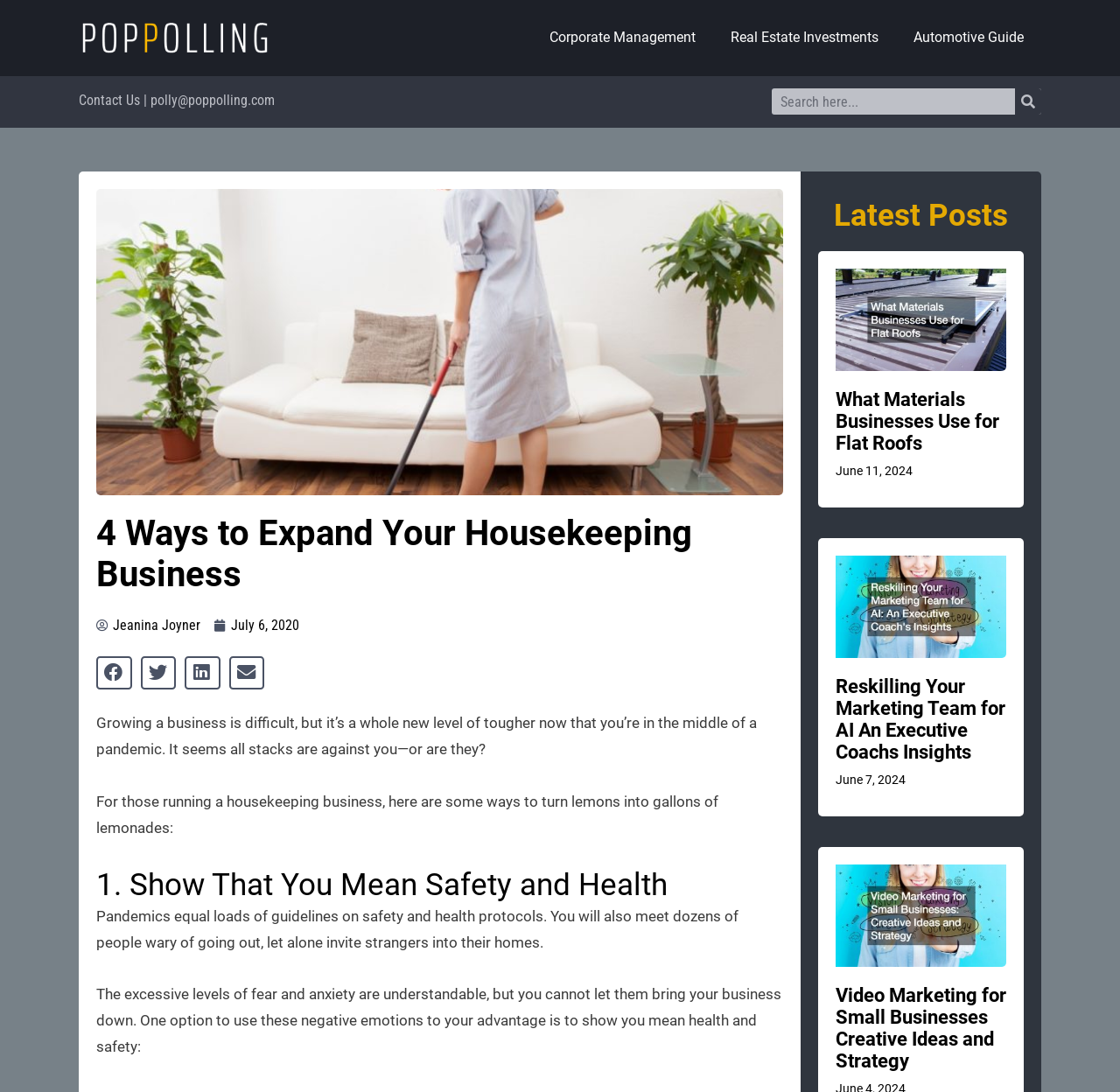Locate the bounding box coordinates of the clickable region to complete the following instruction: "Share on facebook."

[0.086, 0.601, 0.118, 0.631]